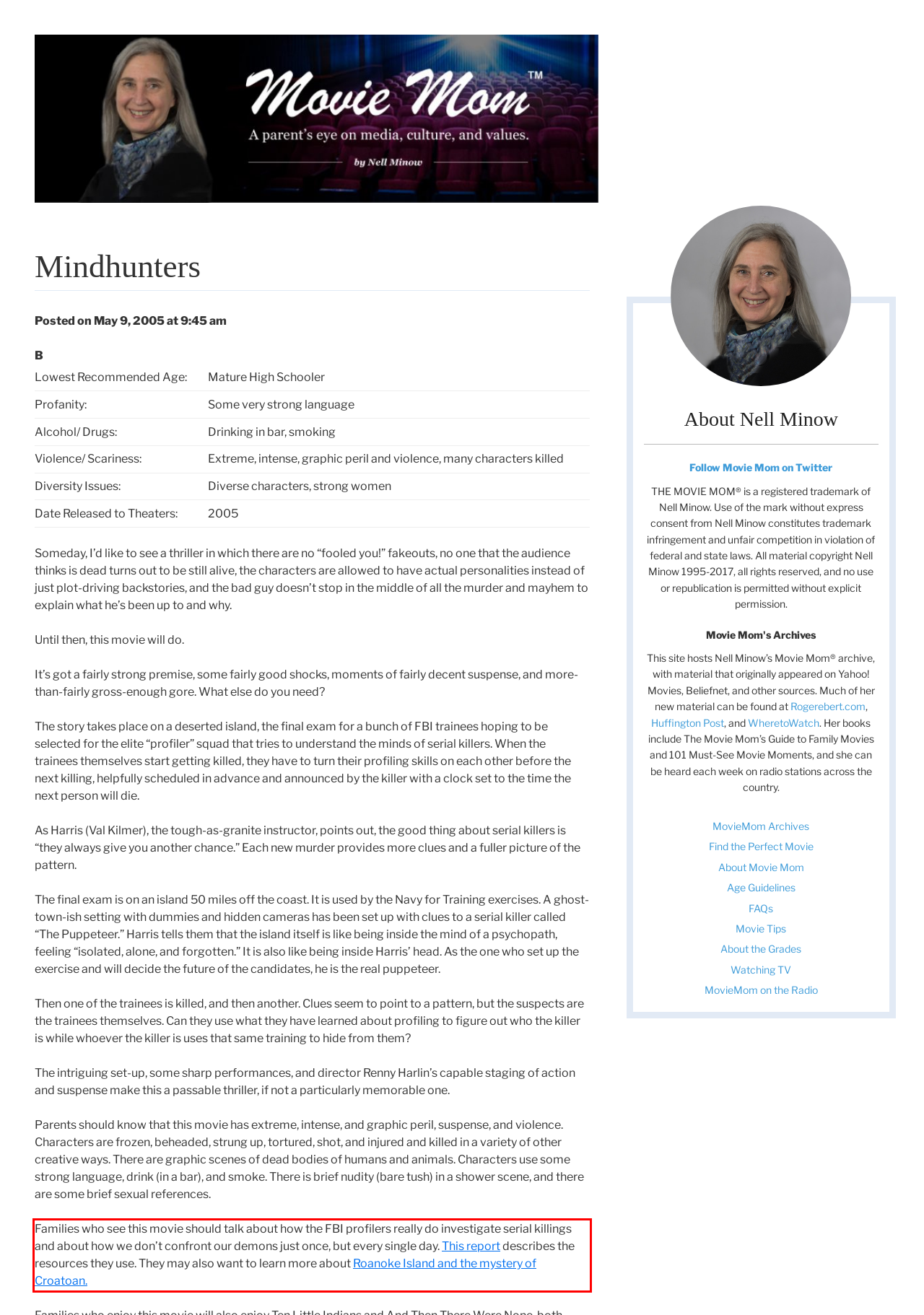Identify the text inside the red bounding box on the provided webpage screenshot by performing OCR.

Families who see this movie should talk about how the FBI profilers really do investigate serial killings and about how we don’t confront our demons just once, but every single day. This report describes the resources they use. They may also want to learn more about Roanoke Island and the mystery of Croatoan.